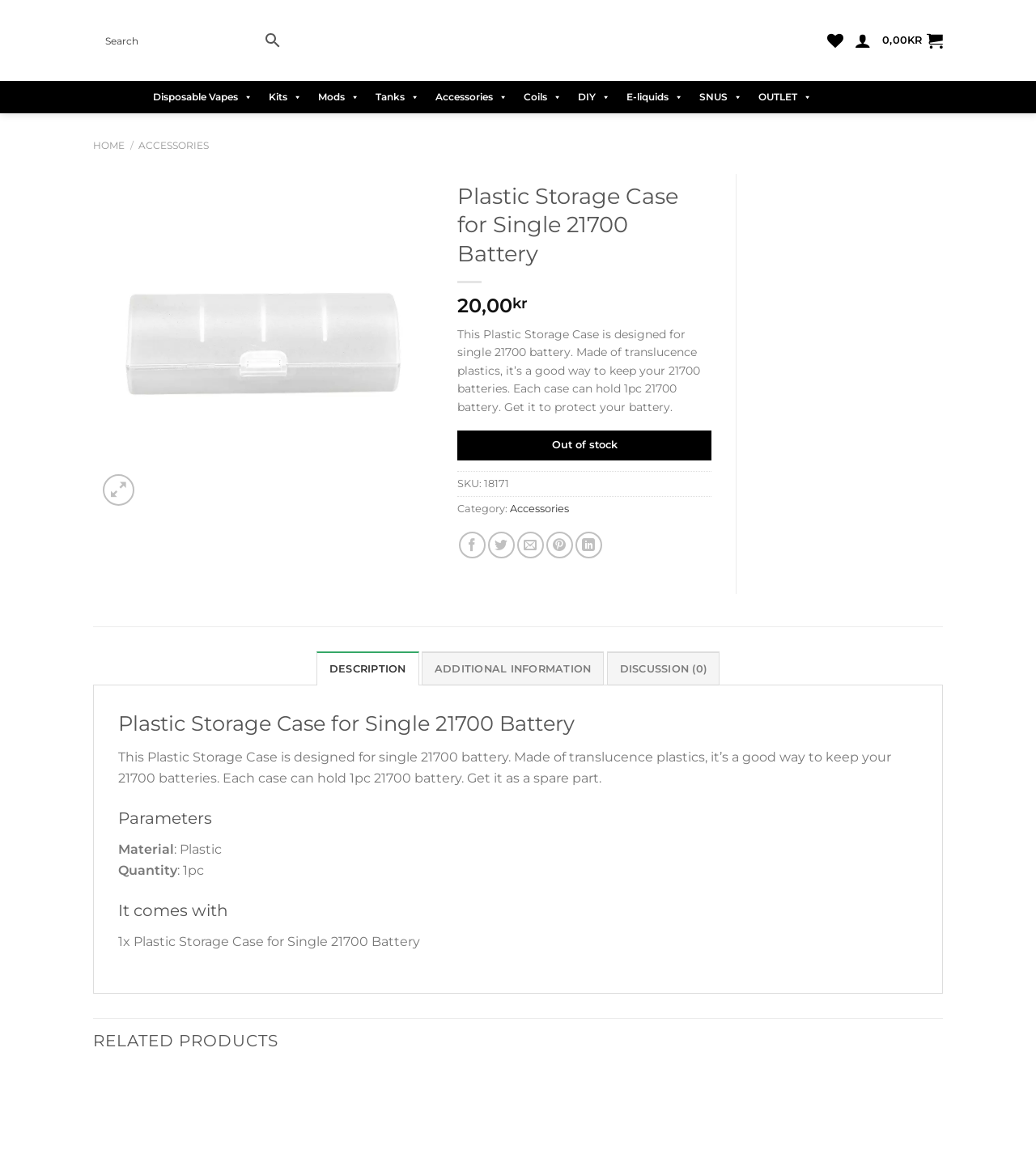Please identify the bounding box coordinates of the element's region that needs to be clicked to fulfill the following instruction: "Click on SATURDAY 21 Jan". The bounding box coordinates should consist of four float numbers between 0 and 1, i.e., [left, top, right, bottom].

None